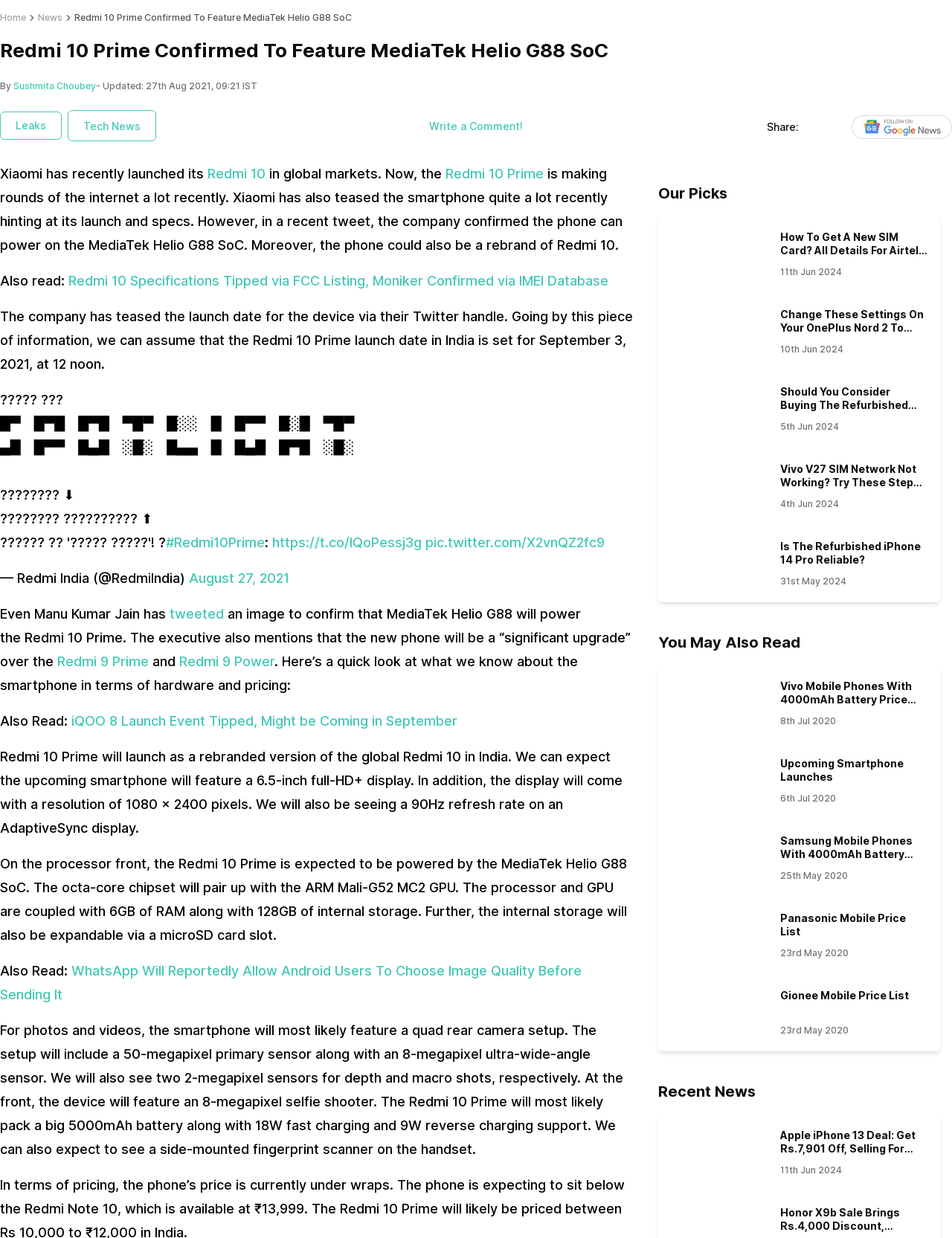Identify the bounding box coordinates necessary to click and complete the given instruction: "Click on the 'Home' link".

[0.0, 0.01, 0.027, 0.019]